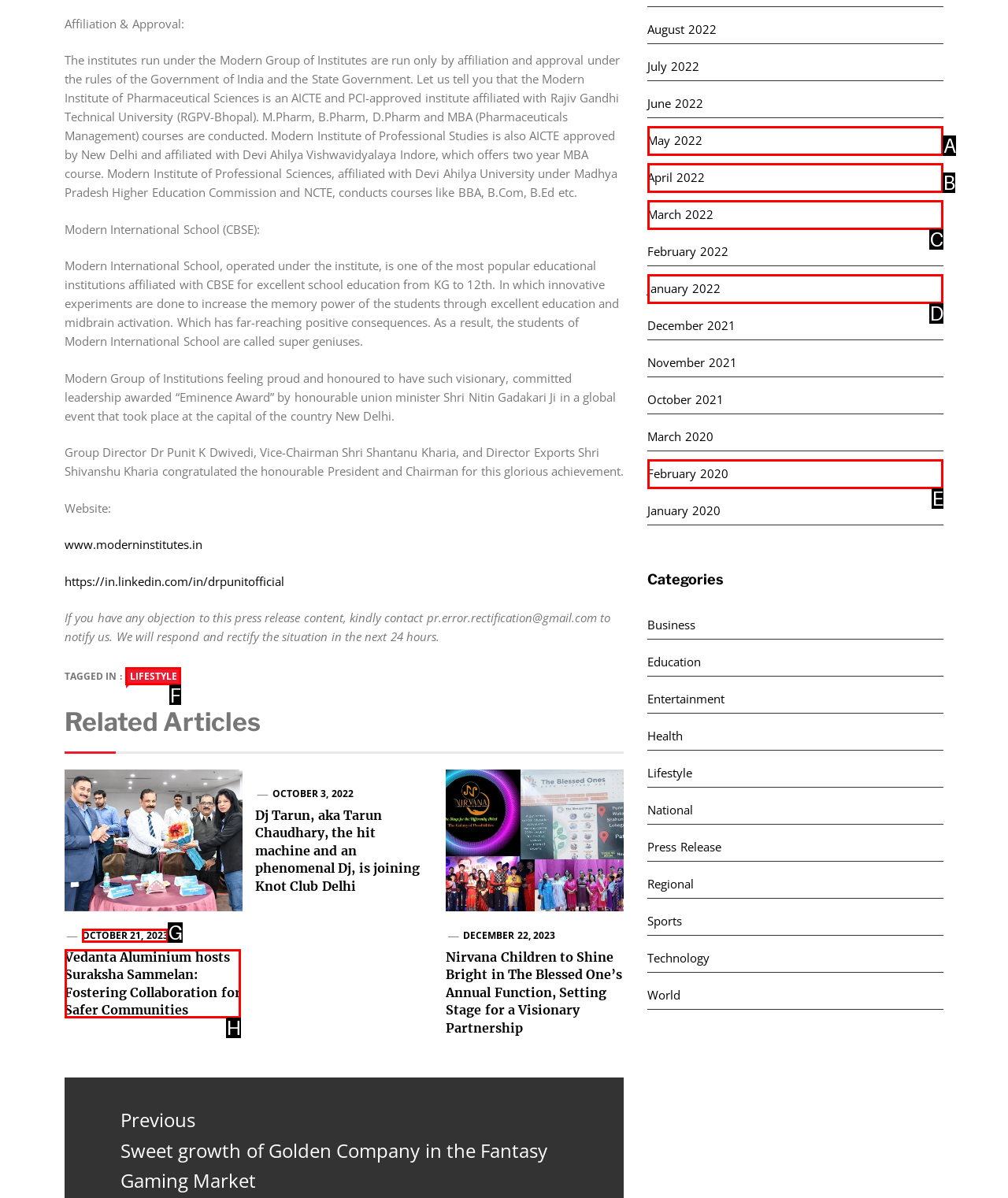Identify the option that corresponds to the description: October 21, 2023 
Provide the letter of the matching option from the available choices directly.

G